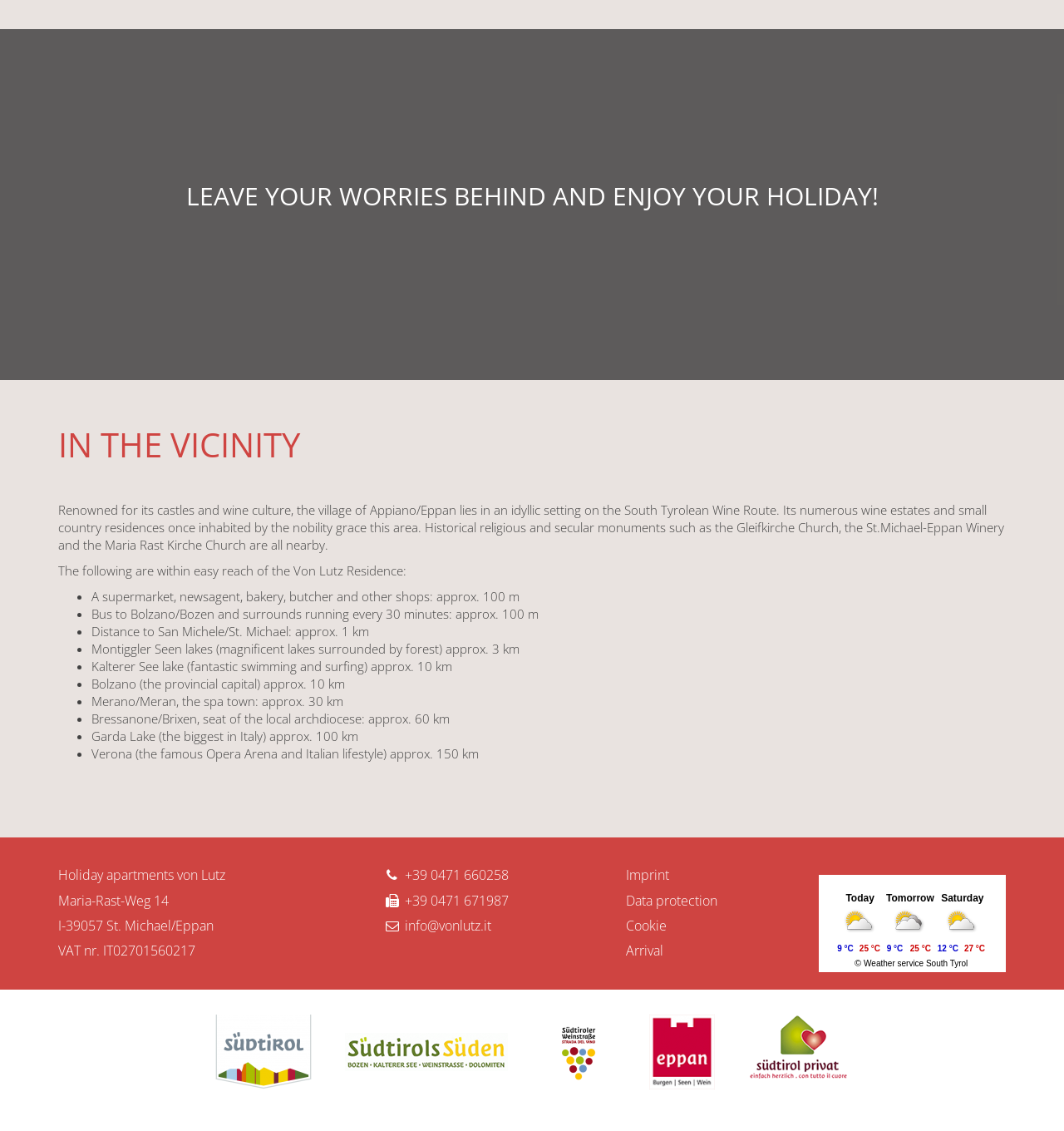Please give the bounding box coordinates of the area that should be clicked to fulfill the following instruction: "Check the weather forecast for tomorrow". The coordinates should be in the format of four float numbers from 0 to 1, i.e., [left, top, right, bottom].

[0.831, 0.788, 0.879, 0.801]